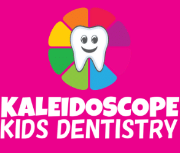What shapes surround the tooth?
Look at the screenshot and respond with one word or a short phrase.

vibrant pastel shapes